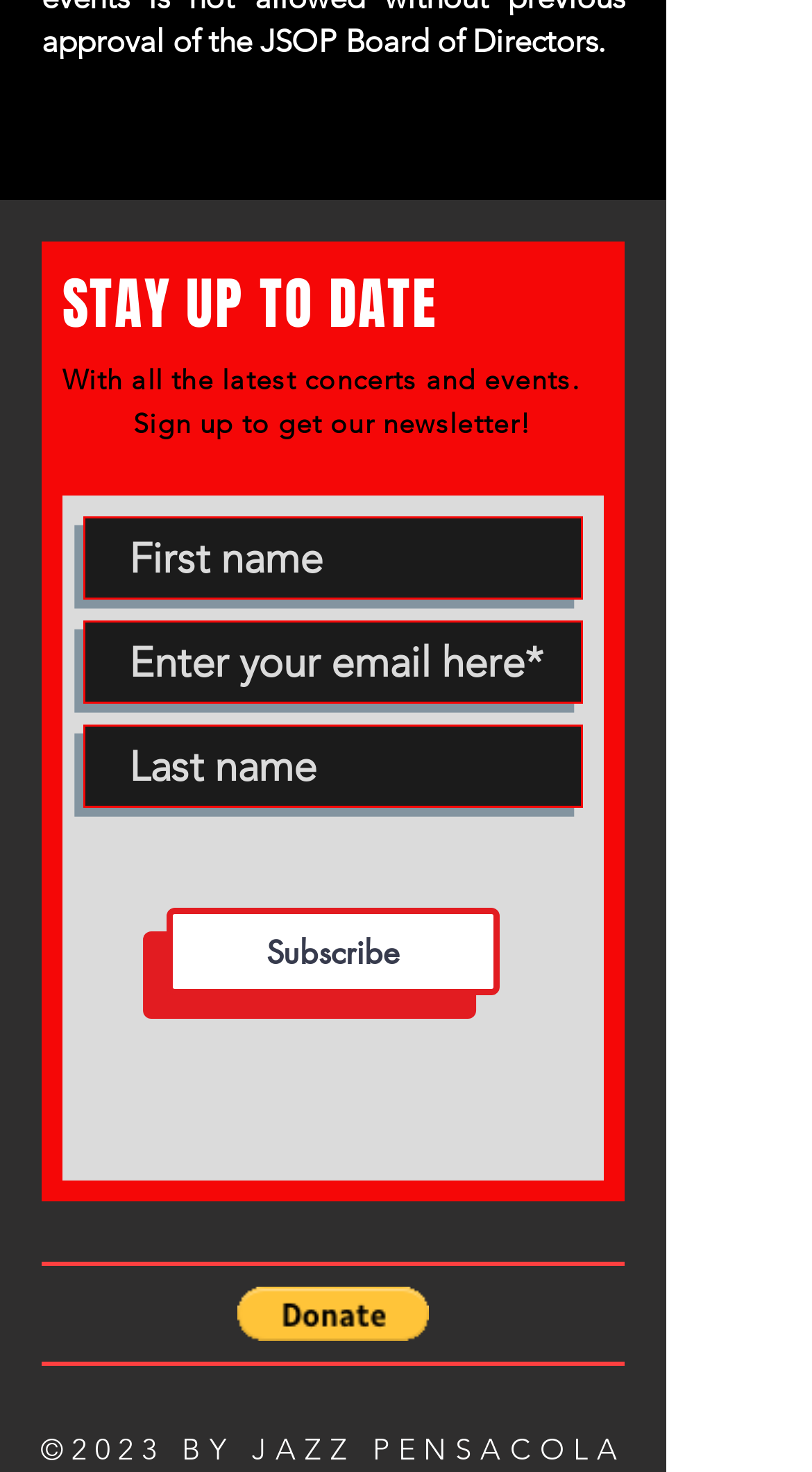Consider the image and give a detailed and elaborate answer to the question: 
What is the copyright year?

The copyright information at the bottom of the page reads '©2023 BY JAZZ PENSACOLA', indicating that the copyright year is 2023.